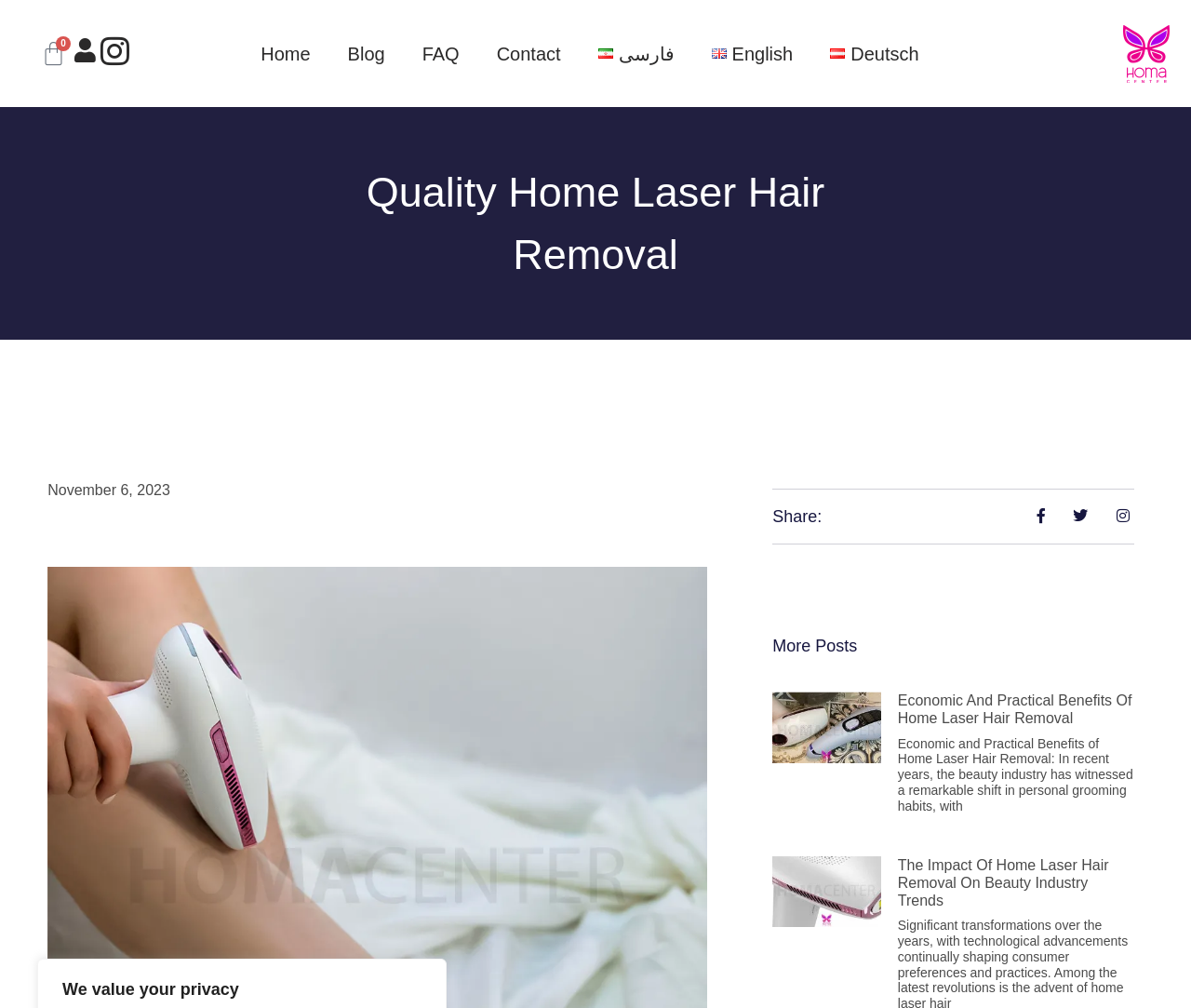What is the date mentioned on the webpage?
Use the screenshot to answer the question with a single word or phrase.

November 6, 2023